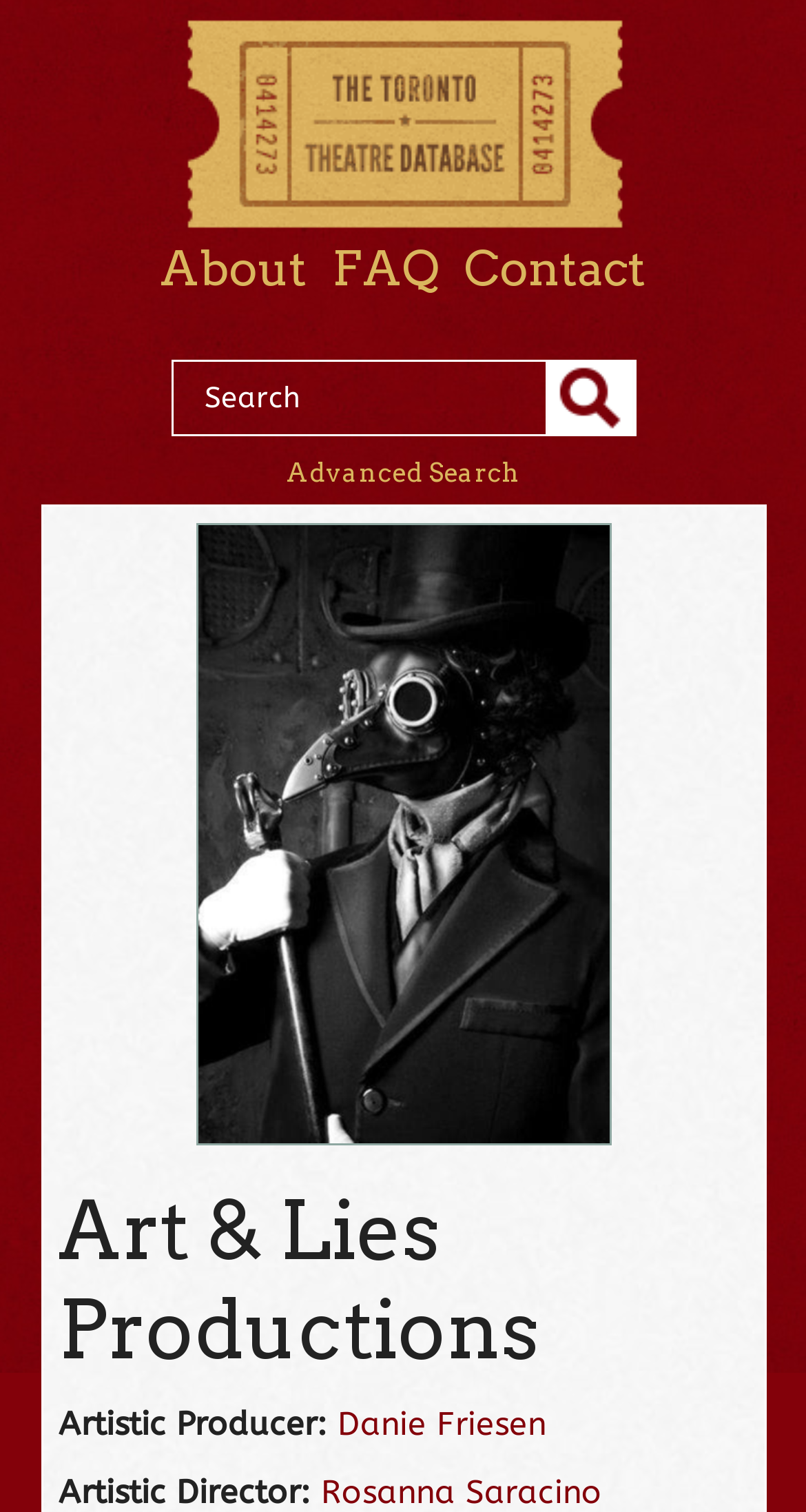Identify the main heading of the webpage and provide its text content.

Art & Lies Productions